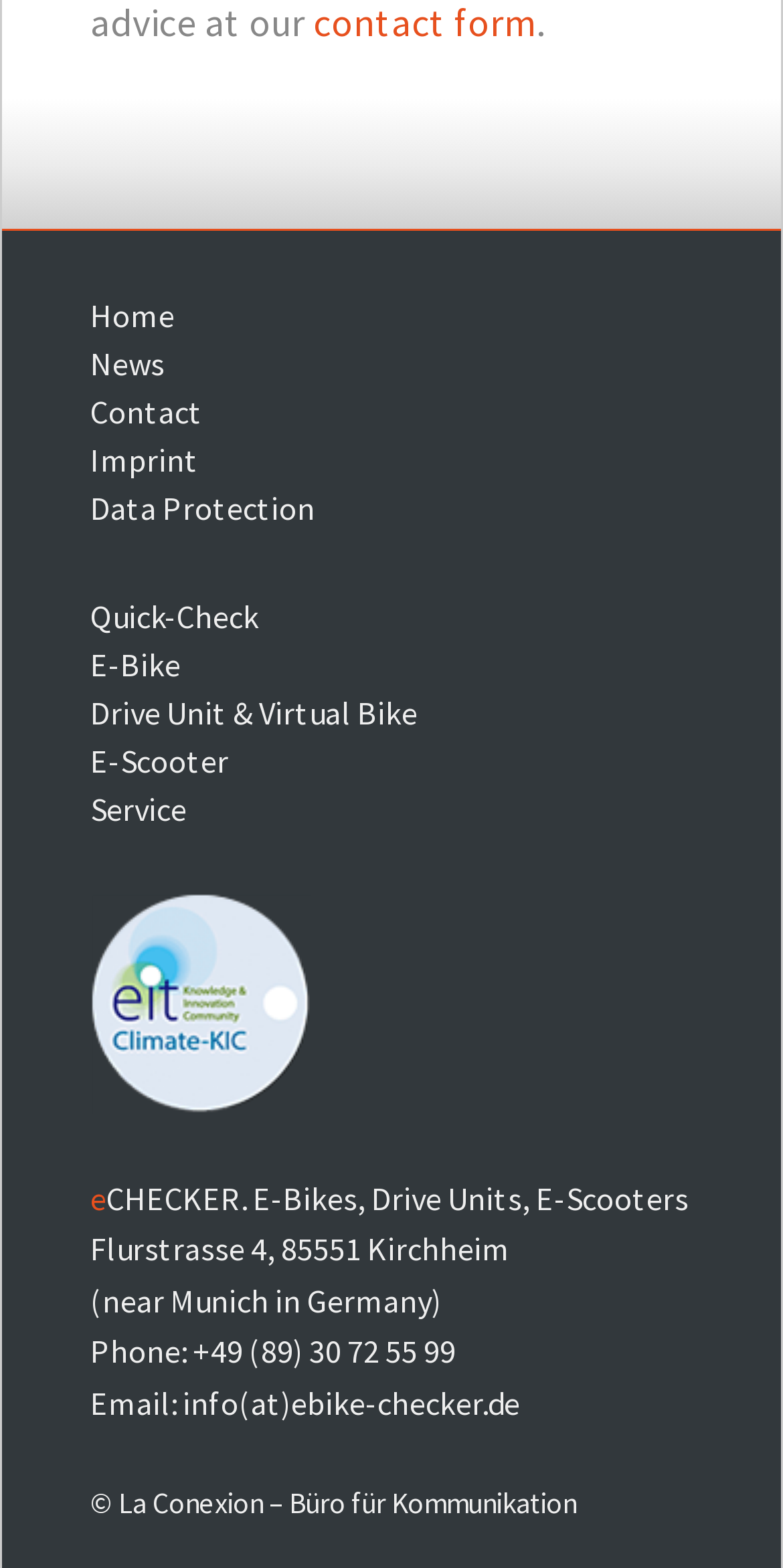Give a one-word or short-phrase answer to the following question: 
What is the name of the company?

CHECKER